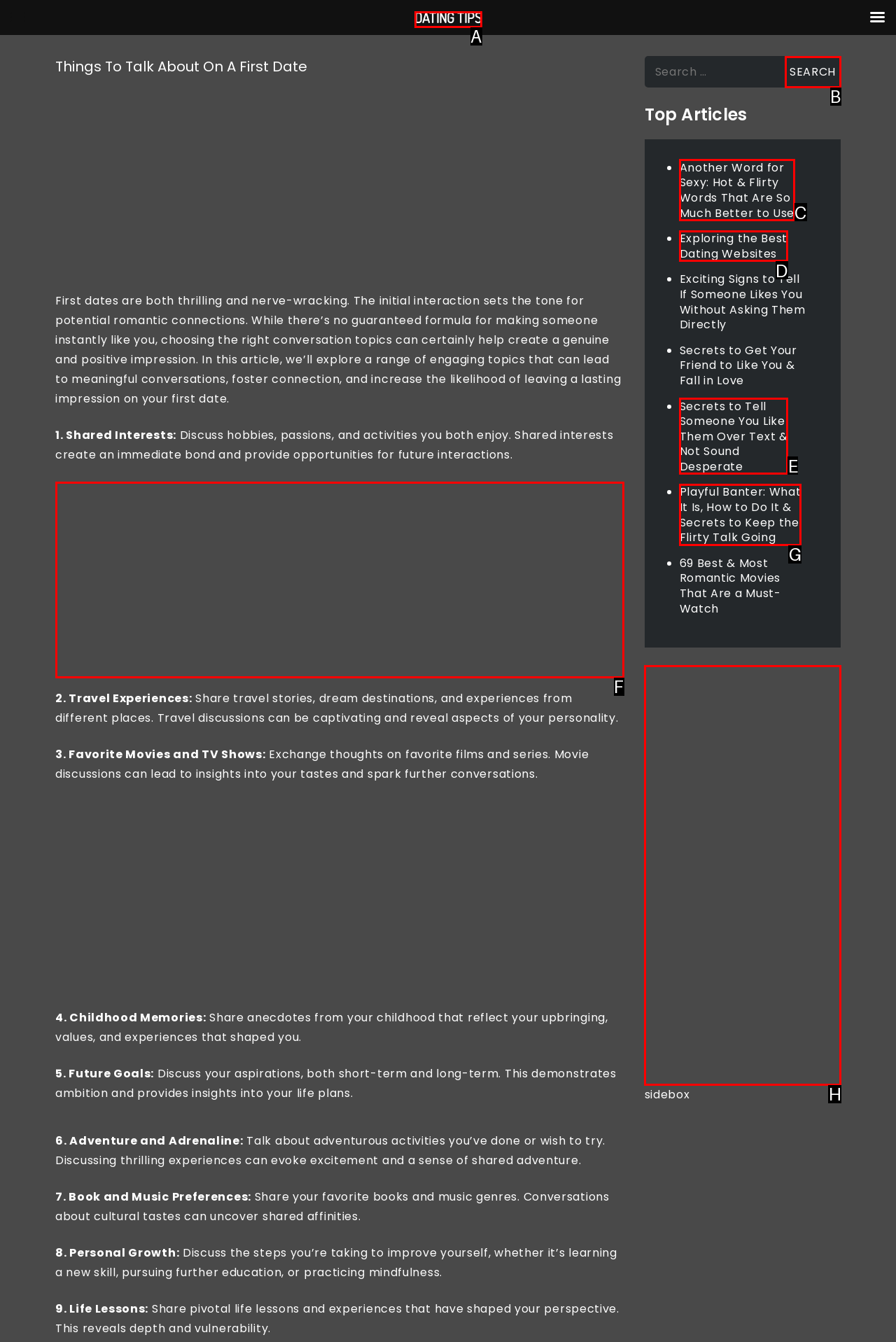Determine which HTML element fits the description: parent_node: Search for: value="Search". Answer with the letter corresponding to the correct choice.

B